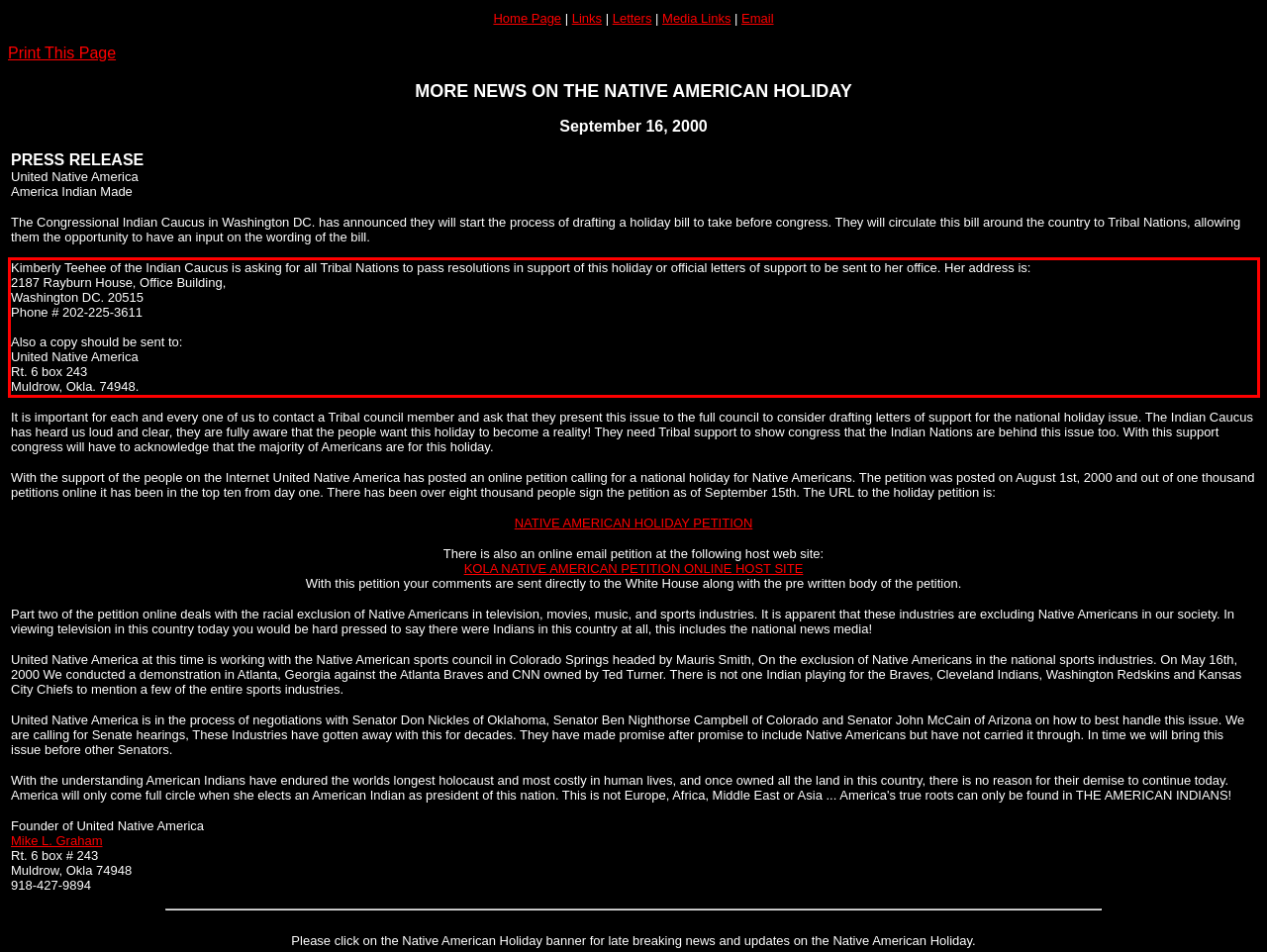Please recognize and transcribe the text located inside the red bounding box in the webpage image.

Kimberly Teehee of the Indian Caucus is asking for all Tribal Nations to pass resolutions in support of this holiday or official letters of support to be sent to her office. Her address is: 2187 Rayburn House, Office Building, Washington DC. 20515 Phone # 202-225-3611 Also a copy should be sent to: United Native America Rt. 6 box 243 Muldrow, Okla. 74948.